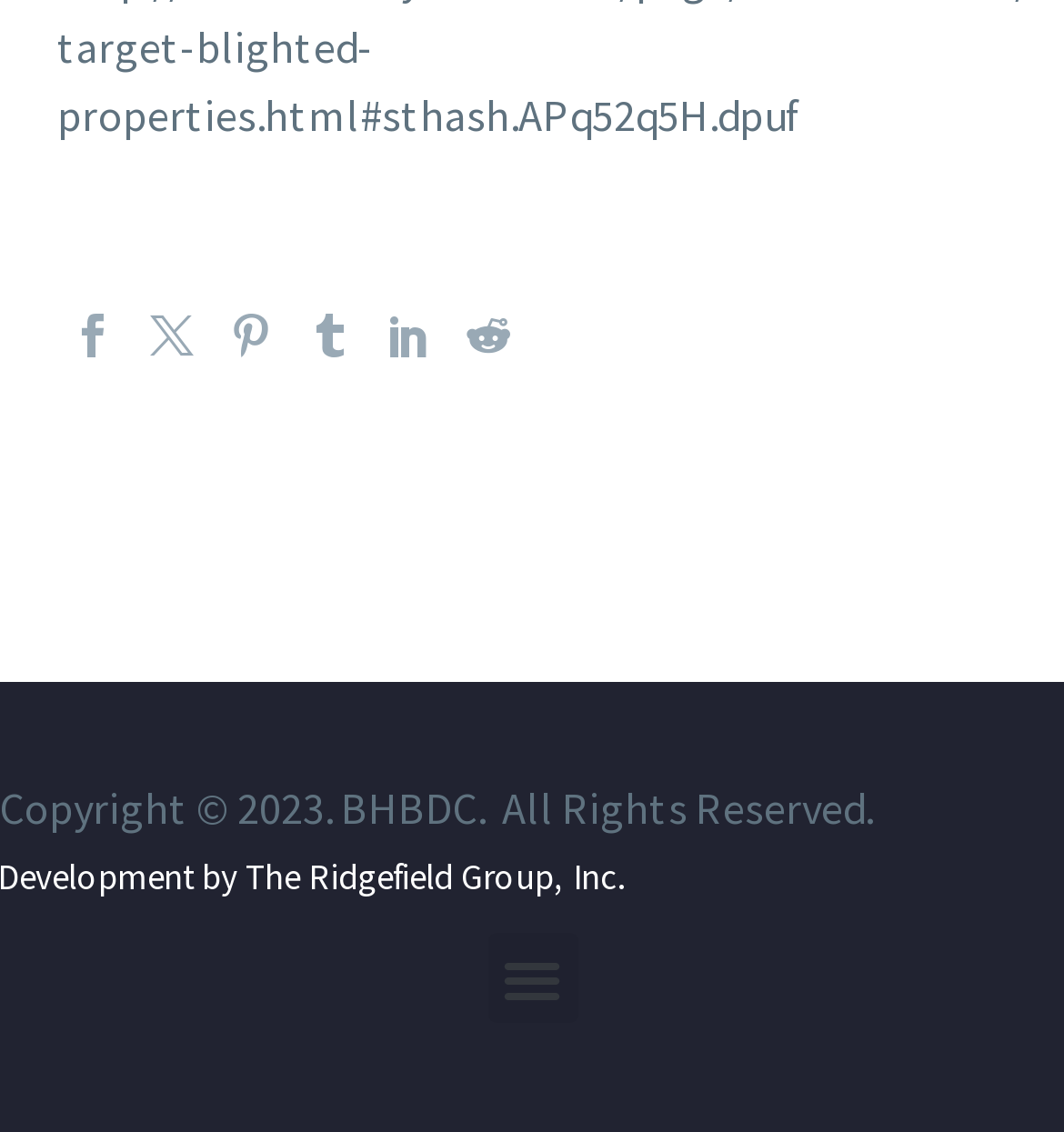Using floating point numbers between 0 and 1, provide the bounding box coordinates in the format (top-left x, top-left y, bottom-right x, bottom-right y). Locate the UI element described here: title="Twitter"

[0.141, 0.278, 0.182, 0.317]